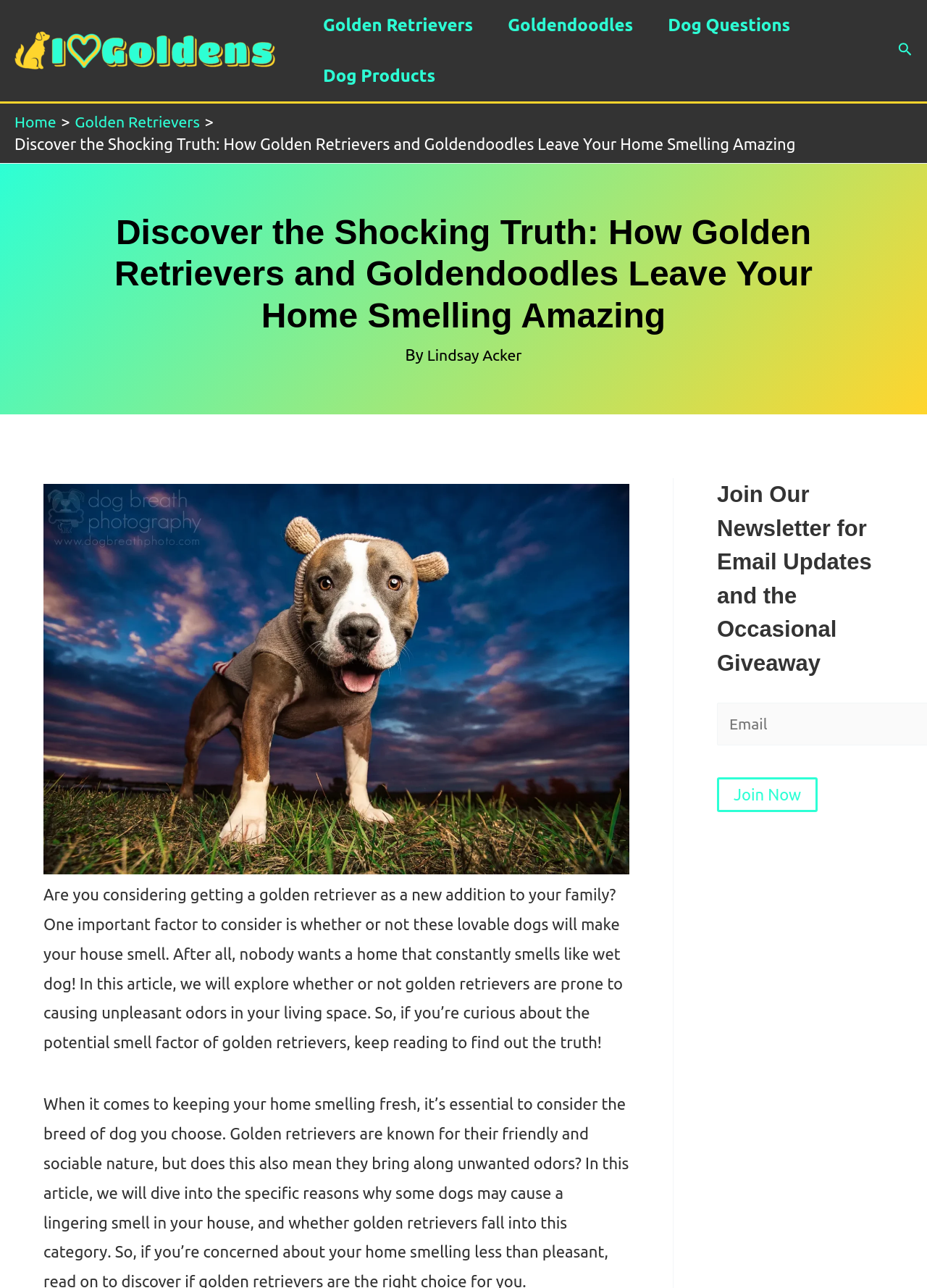Please determine the bounding box coordinates of the element to click on in order to accomplish the following task: "Read the article by Lindsay Acker". Ensure the coordinates are four float numbers ranging from 0 to 1, i.e., [left, top, right, bottom].

[0.459, 0.268, 0.565, 0.283]